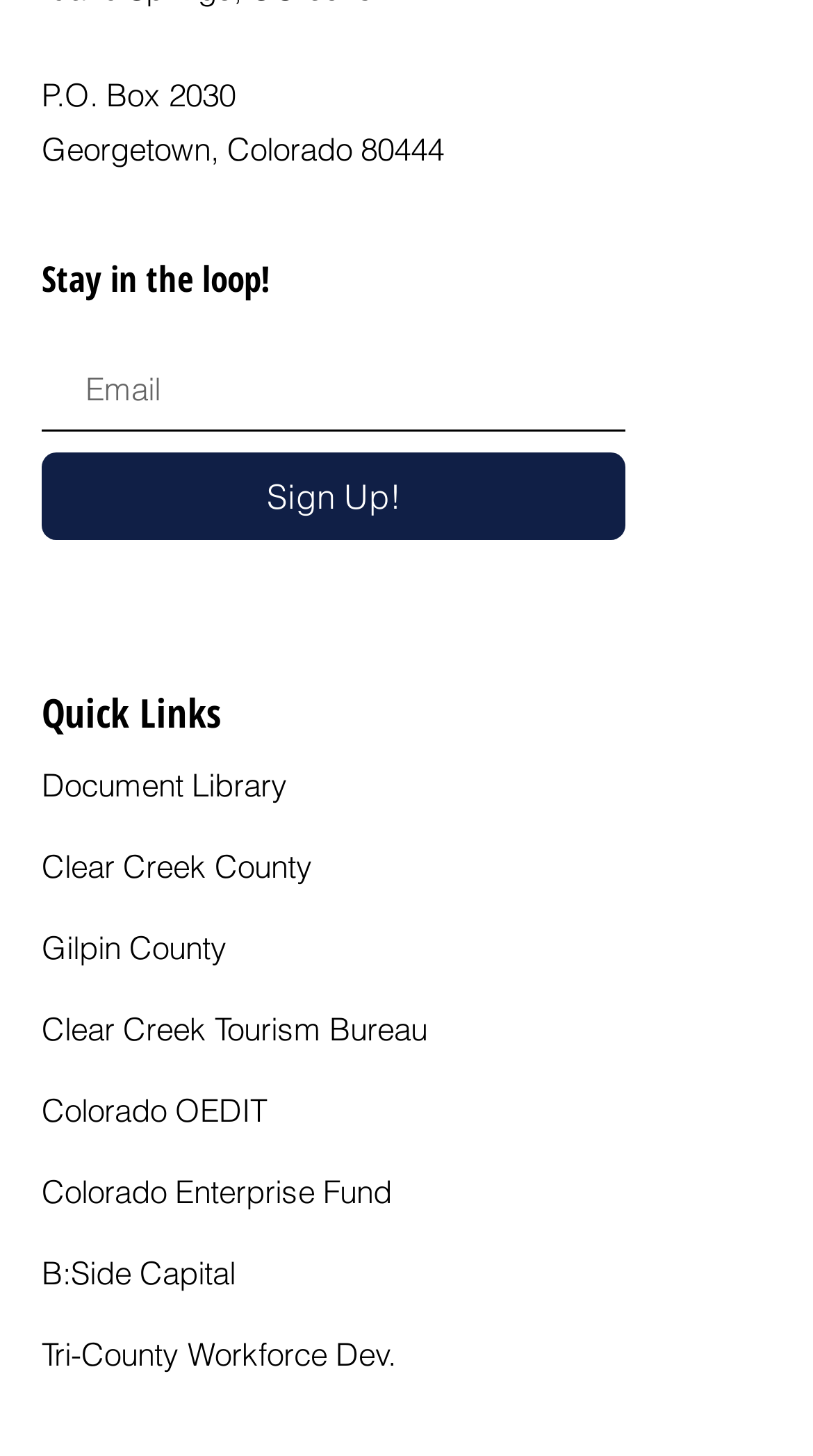What is the vertical position of 'Stay in the loop!' relative to 'P.O. Box 2030'?
Please provide a full and detailed response to the question.

I compared the y1 and y2 coordinates of the two static text elements and found that the 'Stay in the loop!' element has a higher y1 and y2 value than the 'P.O. Box 2030' element, indicating that it is located below it vertically.